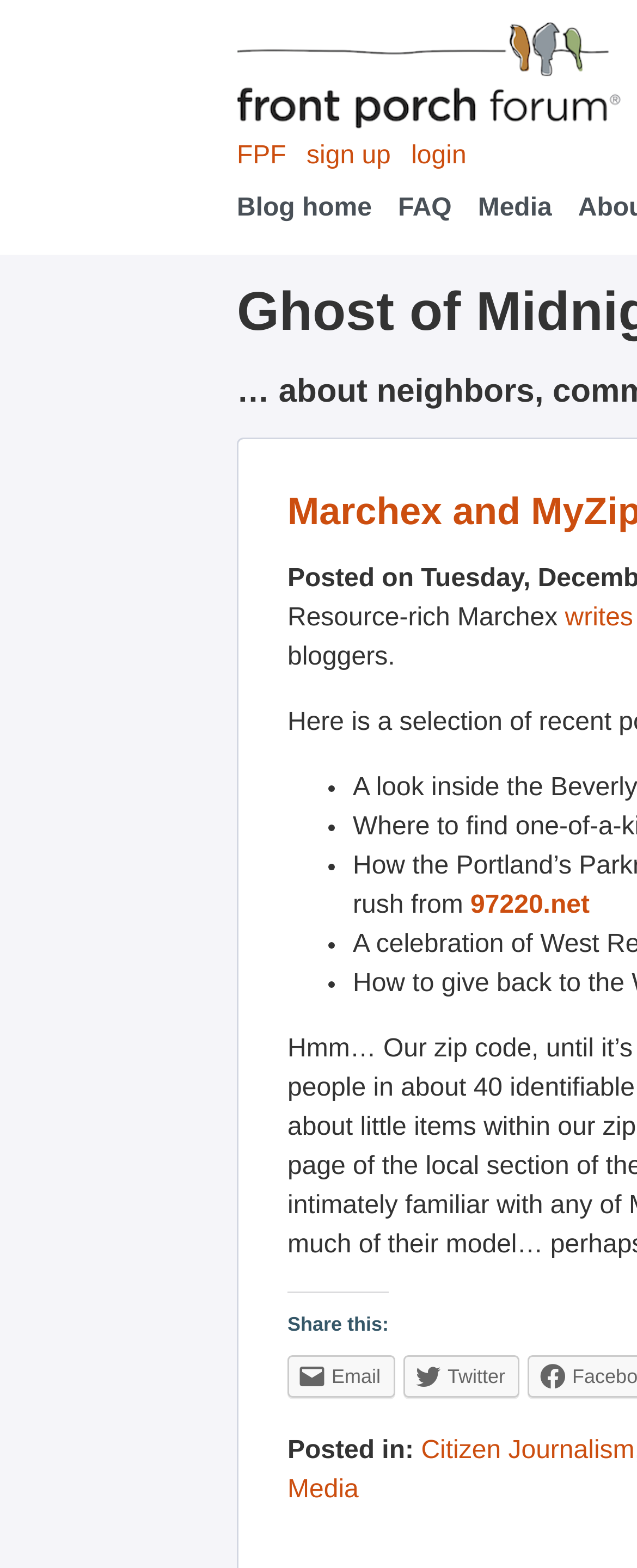What is the category of the blog post?
Please answer using one word or phrase, based on the screenshot.

Citizen Journalism